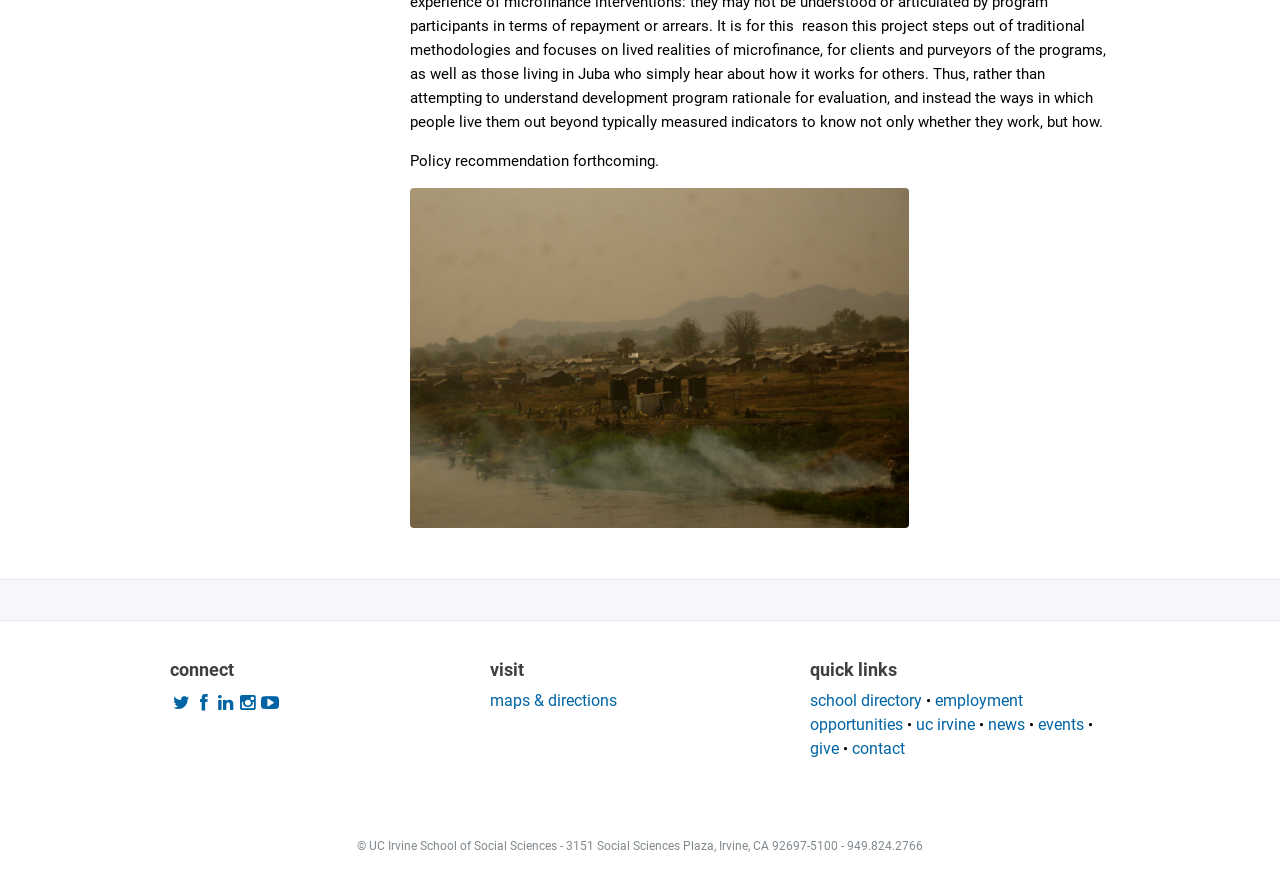Determine the bounding box coordinates of the clickable region to follow the instruction: "visit maps & directions".

[0.383, 0.787, 0.482, 0.809]